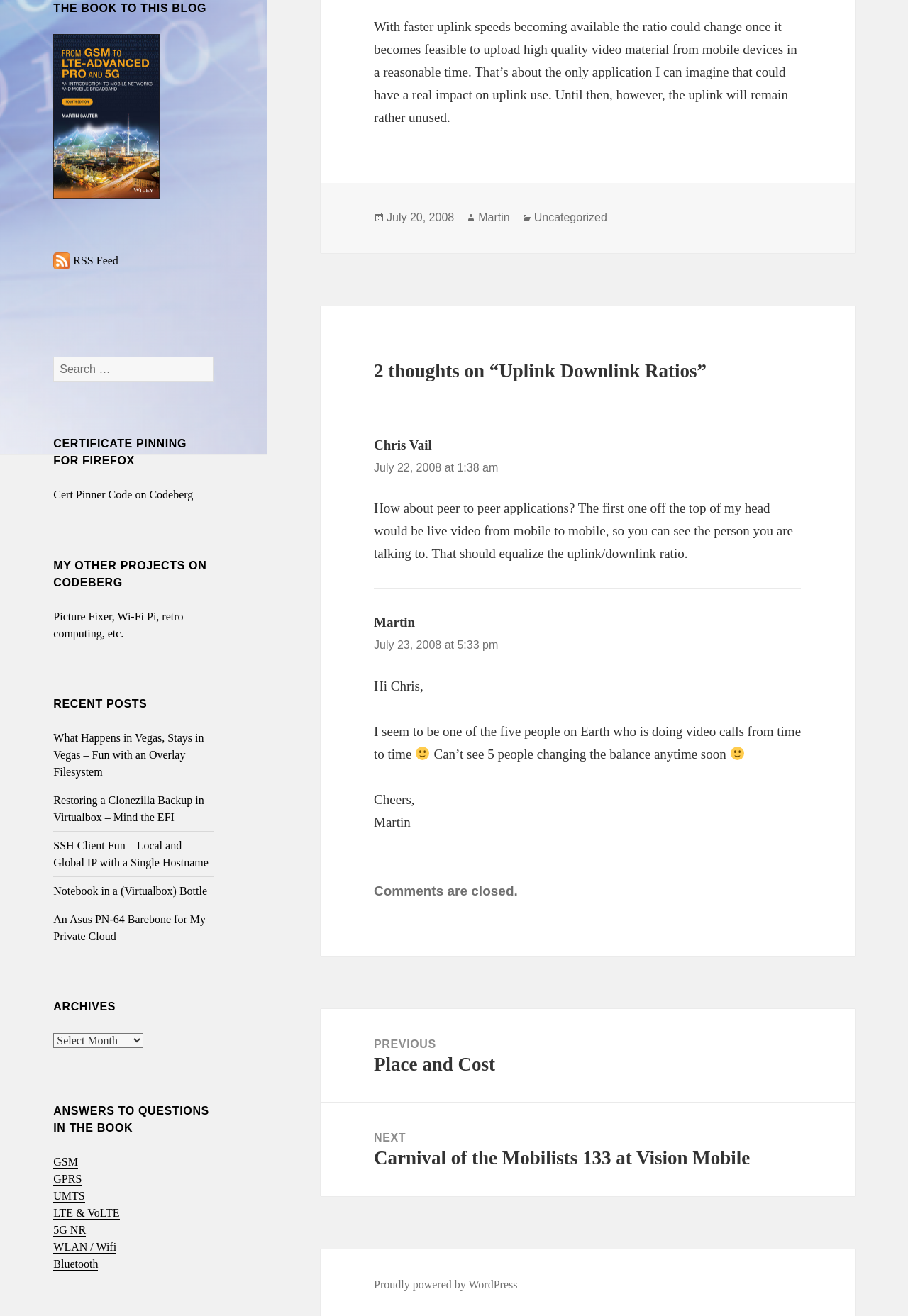Find the bounding box of the UI element described as follows: "parent_node: RSS Feed".

[0.059, 0.193, 0.078, 0.203]